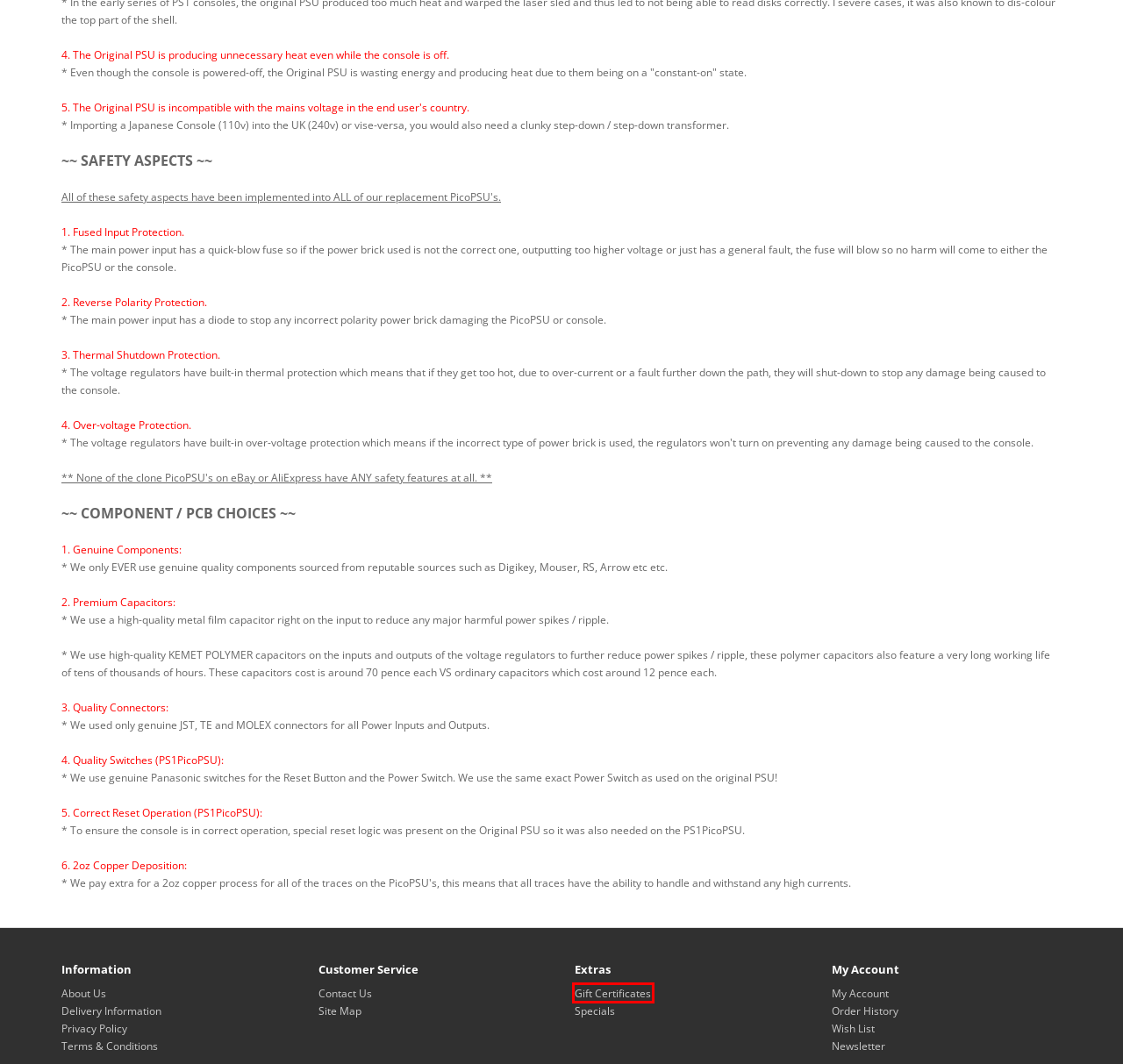You are provided with a screenshot of a webpage where a red rectangle bounding box surrounds an element. Choose the description that best matches the new webpage after clicking the element in the red bounding box. Here are the choices:
A. Contact Us
B. Privacy Policy
C. About Us
D. Terms & Conditions
E. Purchase a Gift Certificate
F. Account Login
G. Delivery Information
H. Site Map

E